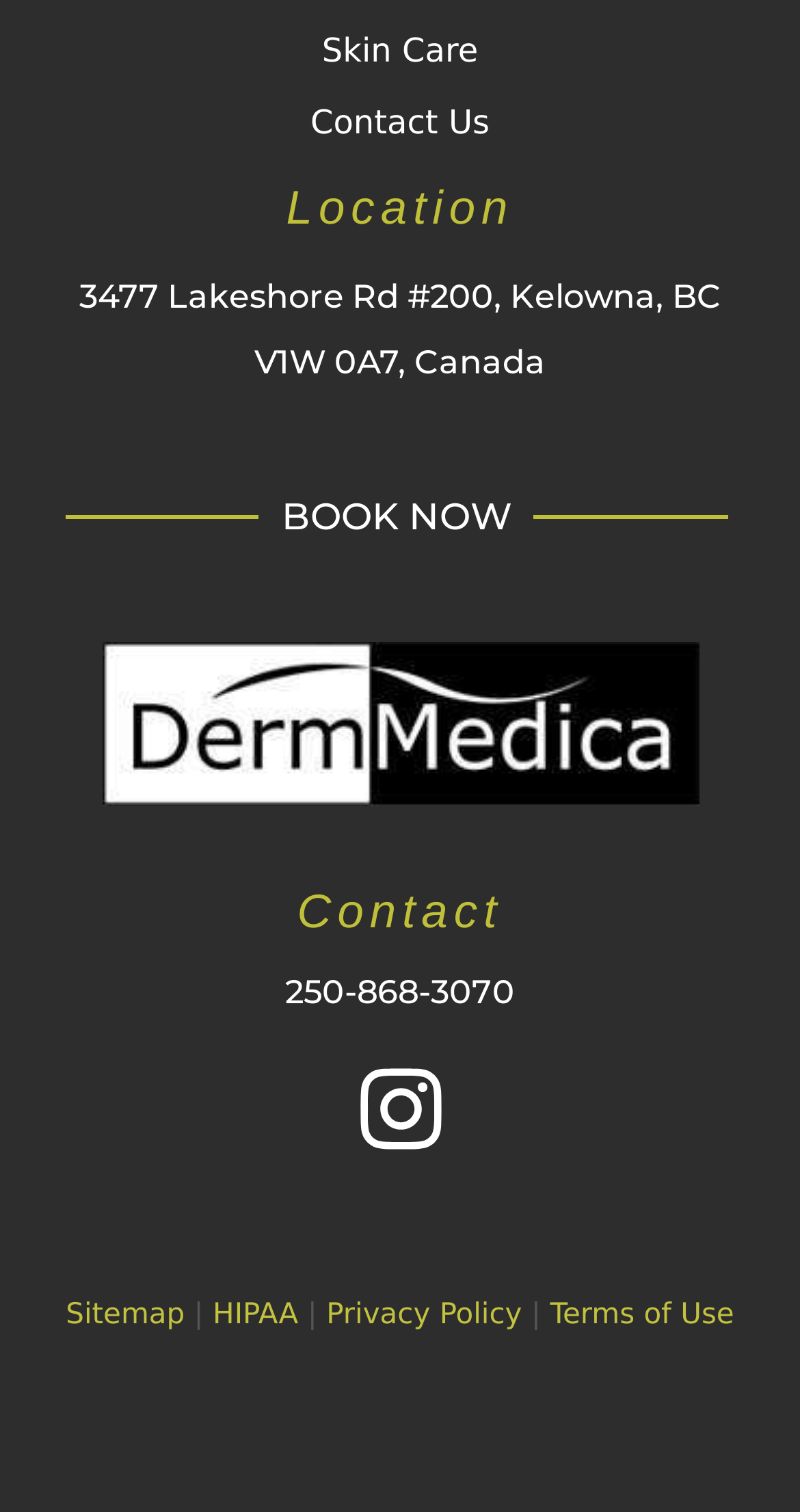Please answer the following question as detailed as possible based on the image: 
How many links are there under the 'Location' heading?

I counted the number of link elements under the 'Location' heading and found only one link element with the text 'Location'.